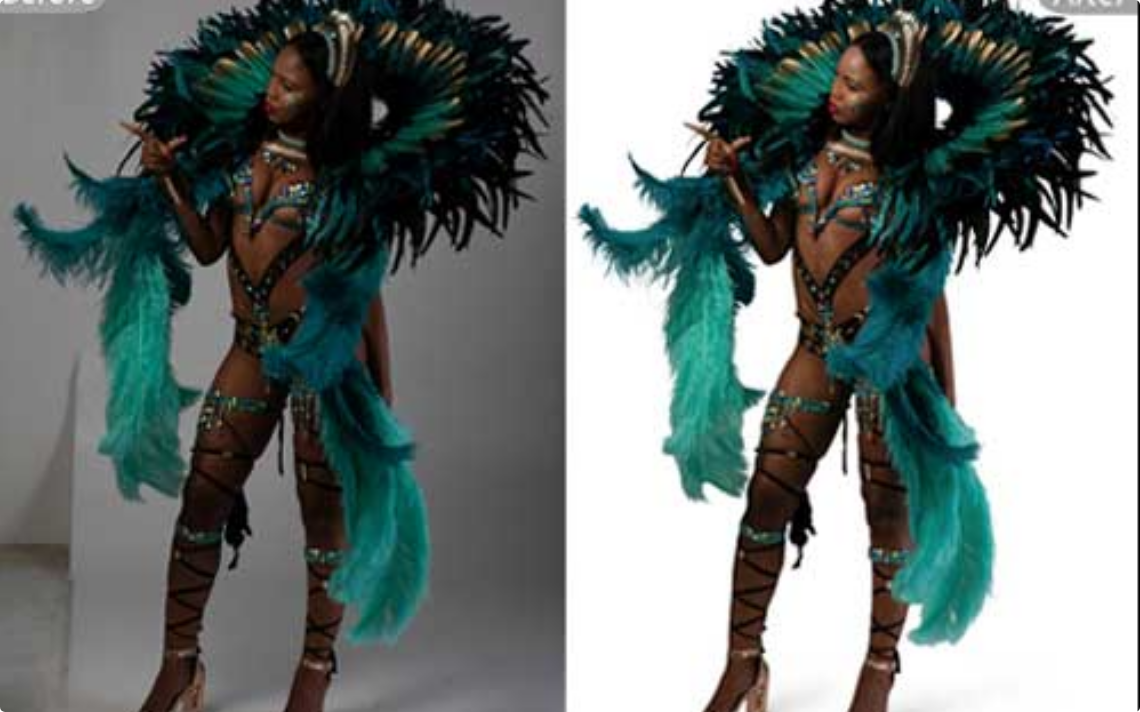Provide a one-word or short-phrase response to the question:
What is the performer's pose like?

Confident and playful